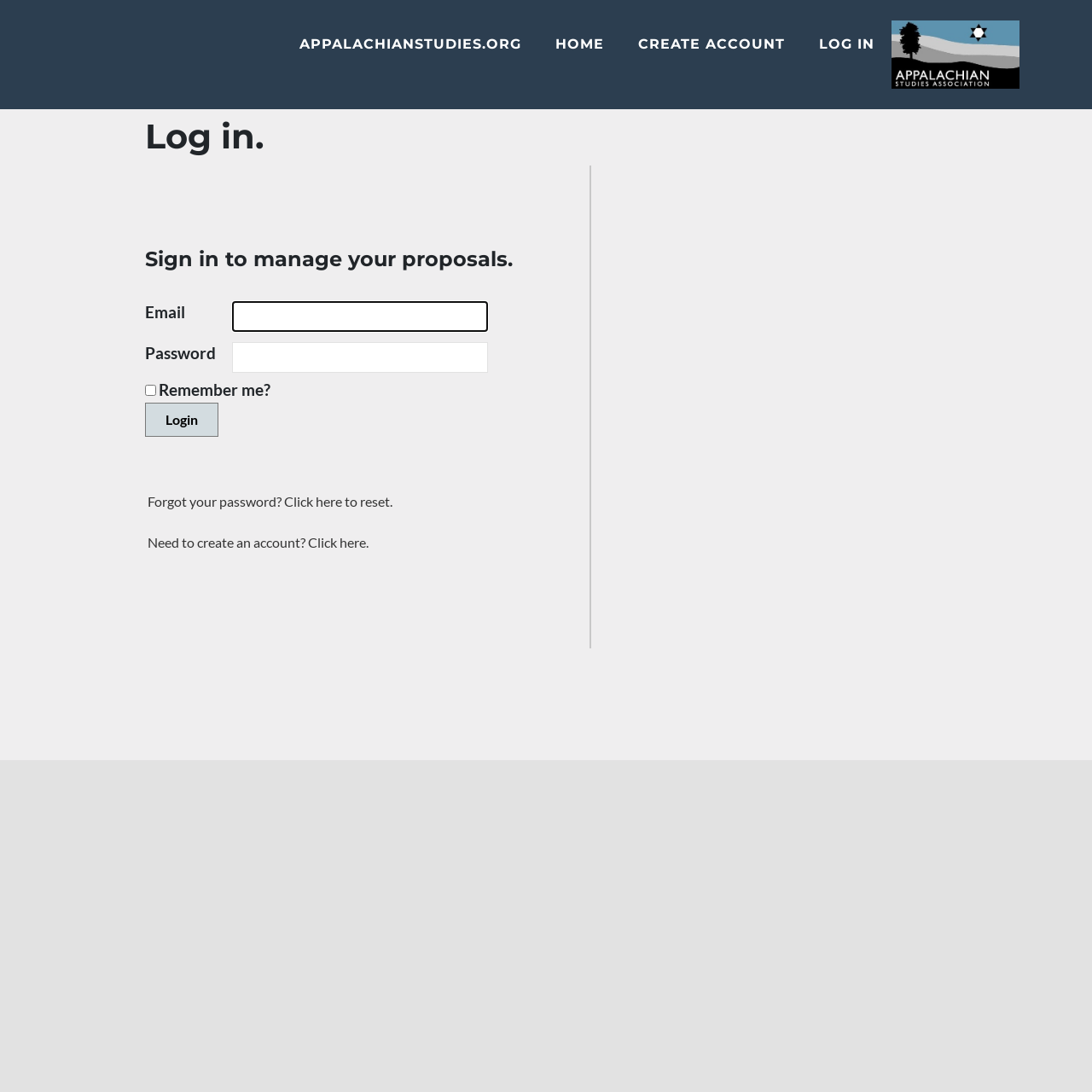Is the 'Remember me?' checkbox checked by default?
Craft a detailed and extensive response to the question.

The checkbox element has a 'checked' property set to 'false', indicating that it is not checked by default and users must manually select it if they want to remember their login credentials.